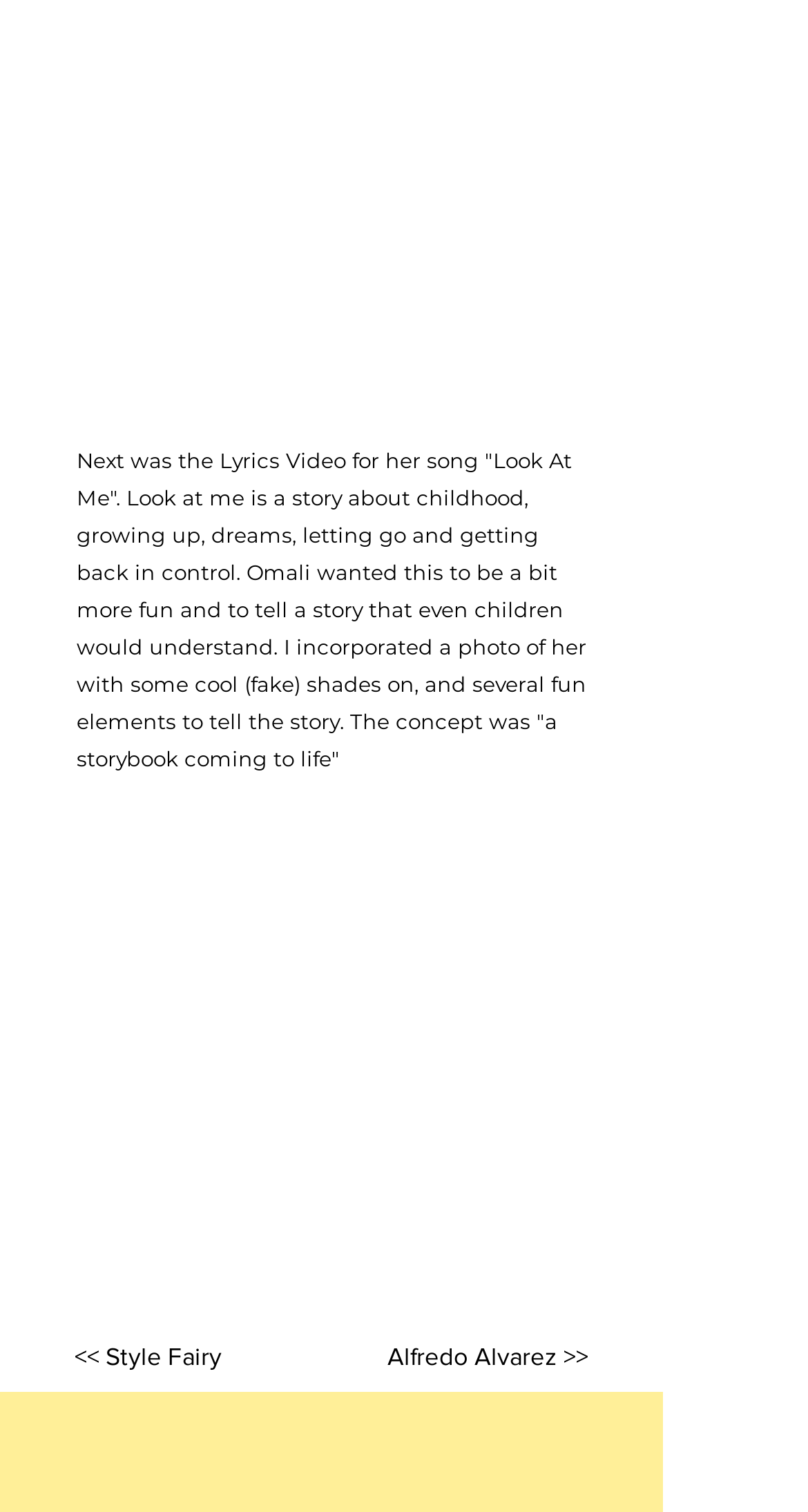Locate the UI element that matches the description aria-label="LinkedIn" in the webpage screenshot. Return the bounding box coordinates in the format (top-left x, top-left y, bottom-right x, bottom-right y), with values ranging from 0 to 1.

[0.238, 0.938, 0.328, 0.985]